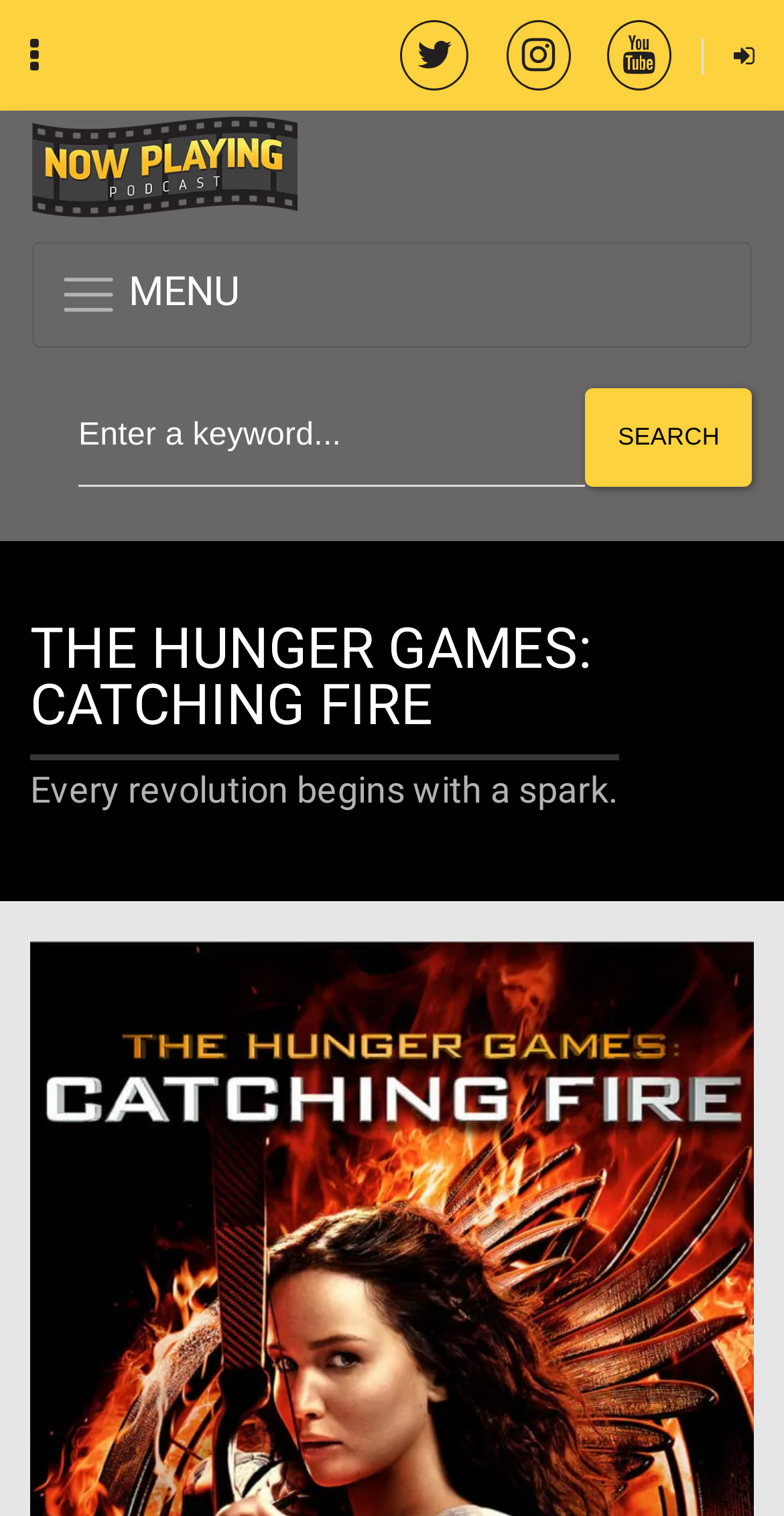Create a full and detailed caption for the entire webpage.

The webpage is about "The Hunger Games: Catching Fire" and appears to be a podcast page. At the top left, there is a link with a font awesome icon, followed by four more links with different font awesome icons to the right. Below these links, there is a prominent link with the text "Now Playing Podcast" that spans almost the entire width of the page. 

To the left of the "Now Playing Podcast" link, there is an image with the same text. A "Toggle navigation" button is located below the image, which controls a menu wrapper. The button has a "MENU" label next to it. 

On the right side of the page, there is a search bar with a text box and a "SEARCH" button. The text box has a placeholder text "Enter a keyword...". 

The main content of the page starts with a large heading "THE HUNGER GAMES: CATCHING FIRE" followed by a paragraph of text "Every revolution begins with a spark."